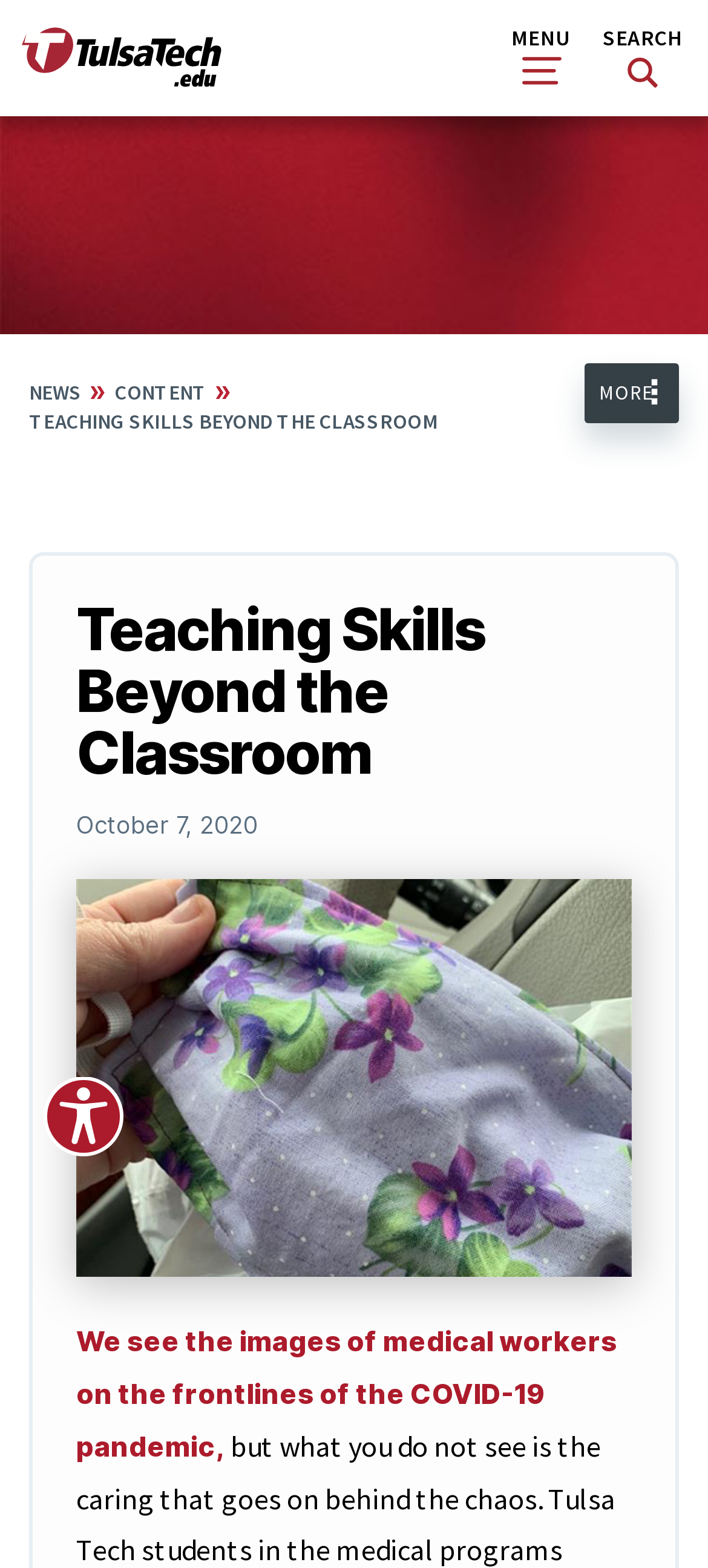Extract the bounding box coordinates for the HTML element that matches this description: "alt="Tulsa Tech Logo"". The coordinates should be four float numbers between 0 and 1, i.e., [left, top, right, bottom].

[0.031, 0.037, 0.314, 0.06]